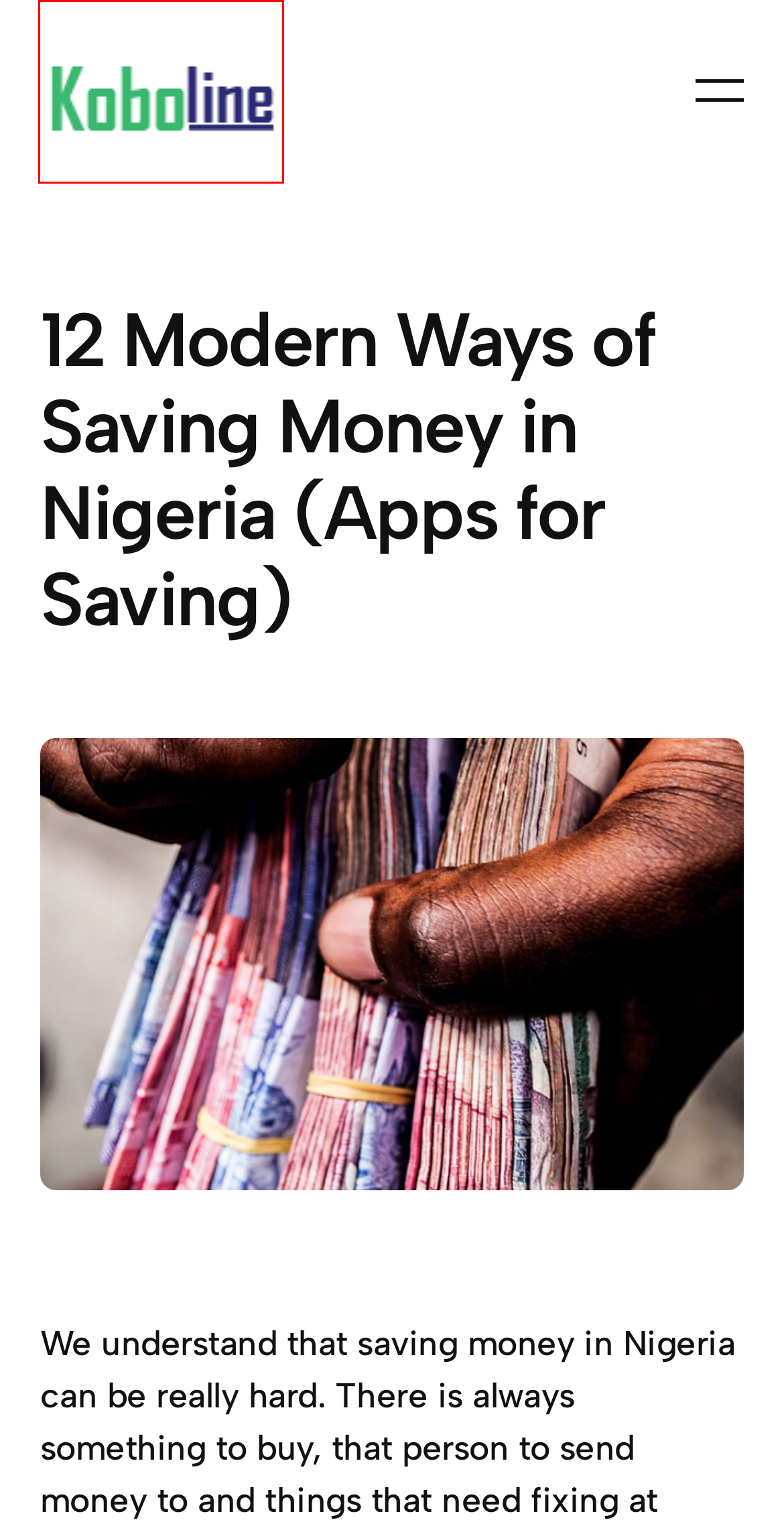You are looking at a webpage screenshot with a red bounding box around an element. Pick the description that best matches the new webpage after interacting with the element in the red bounding box. The possible descriptions are:
A. Cowrywise App Review: Is Cowrywise Legit? How to Make Money on Cowrywise + Interest Rate | Koboline
B. Kuda Bank Code Review: Is Kuda Bank Legit? | Koboline
C. Koboline | Personal Finance Service in Nigeria
D. Piggyvest App Review: How Does Piggyvest Work? Is Piggyvest Approved by CBN? | Koboline
E. How to Save in Dollars in Nigeria using Piggyvest, Sats App & Others | Koboline
F. digital savings Archives | Koboline
G. 27 Visa Free Countries for Nigerians Passport Holders | Koboline
H. What Does NHIS Cover in Nigeria? How to Check my NHIS Status? | Koboline

C